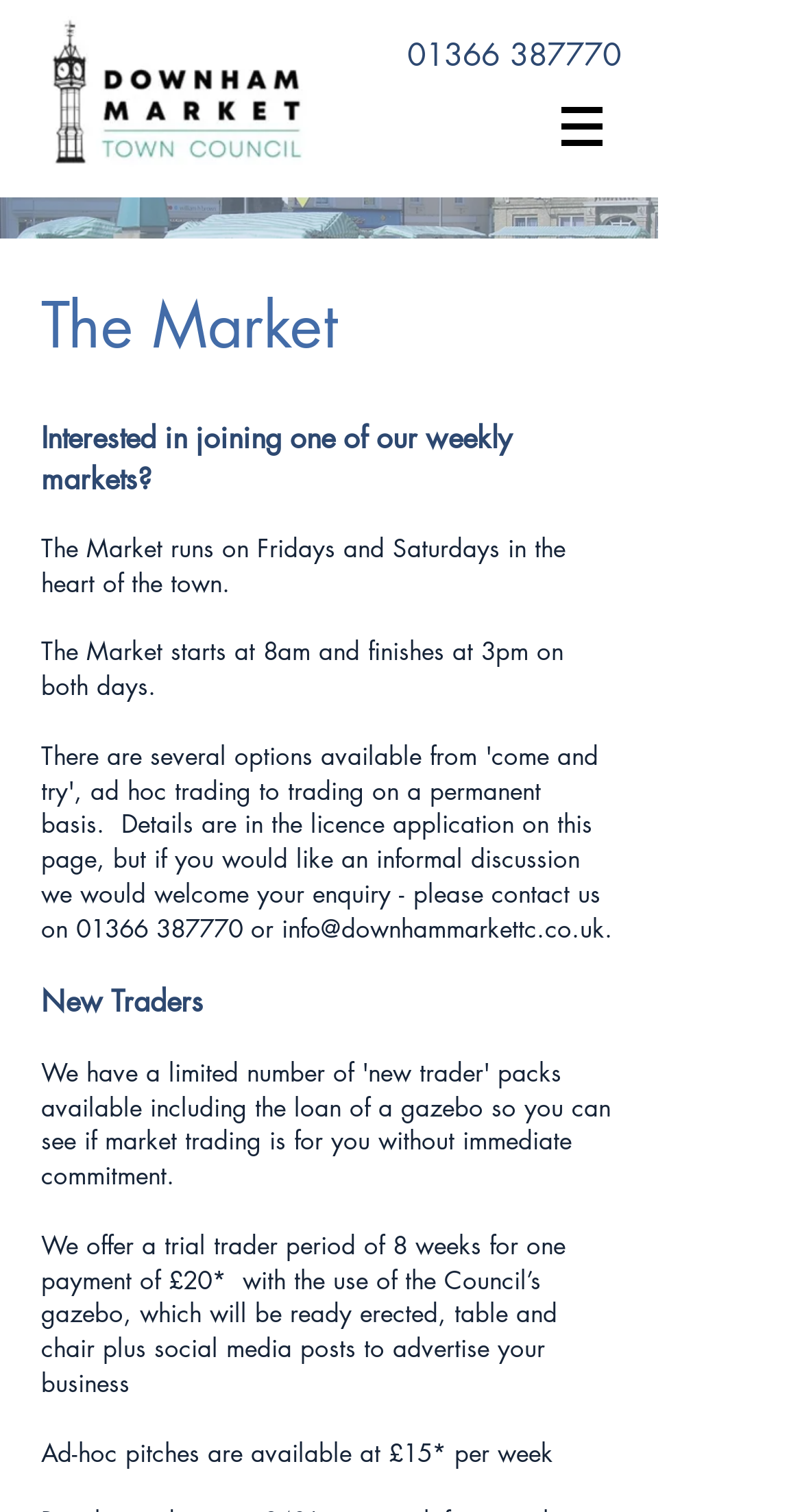What is the duration of the trial trader period? Refer to the image and provide a one-word or short phrase answer.

8 weeks